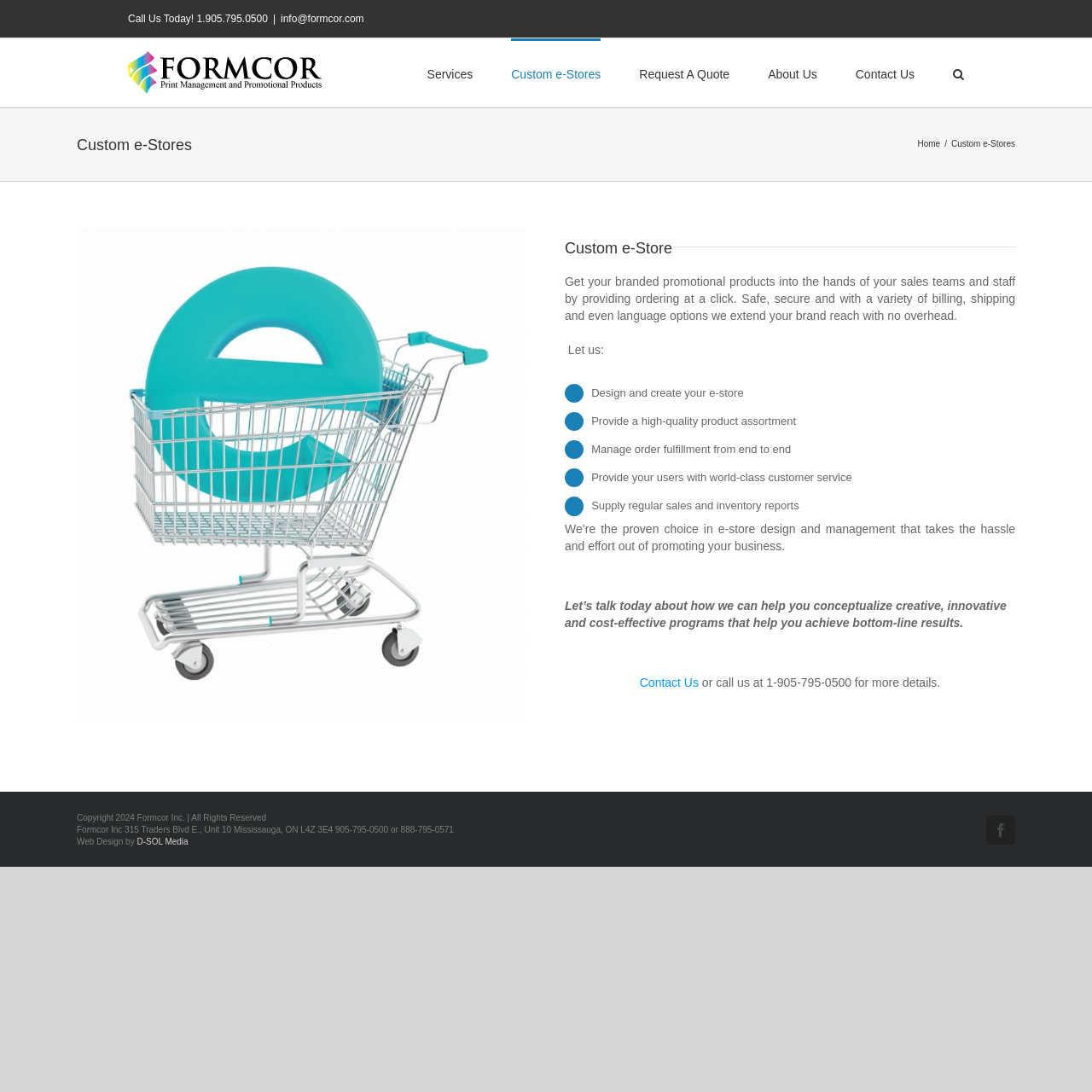Indicate the bounding box coordinates of the clickable region to achieve the following instruction: "Call the phone number."

[0.117, 0.012, 0.245, 0.023]